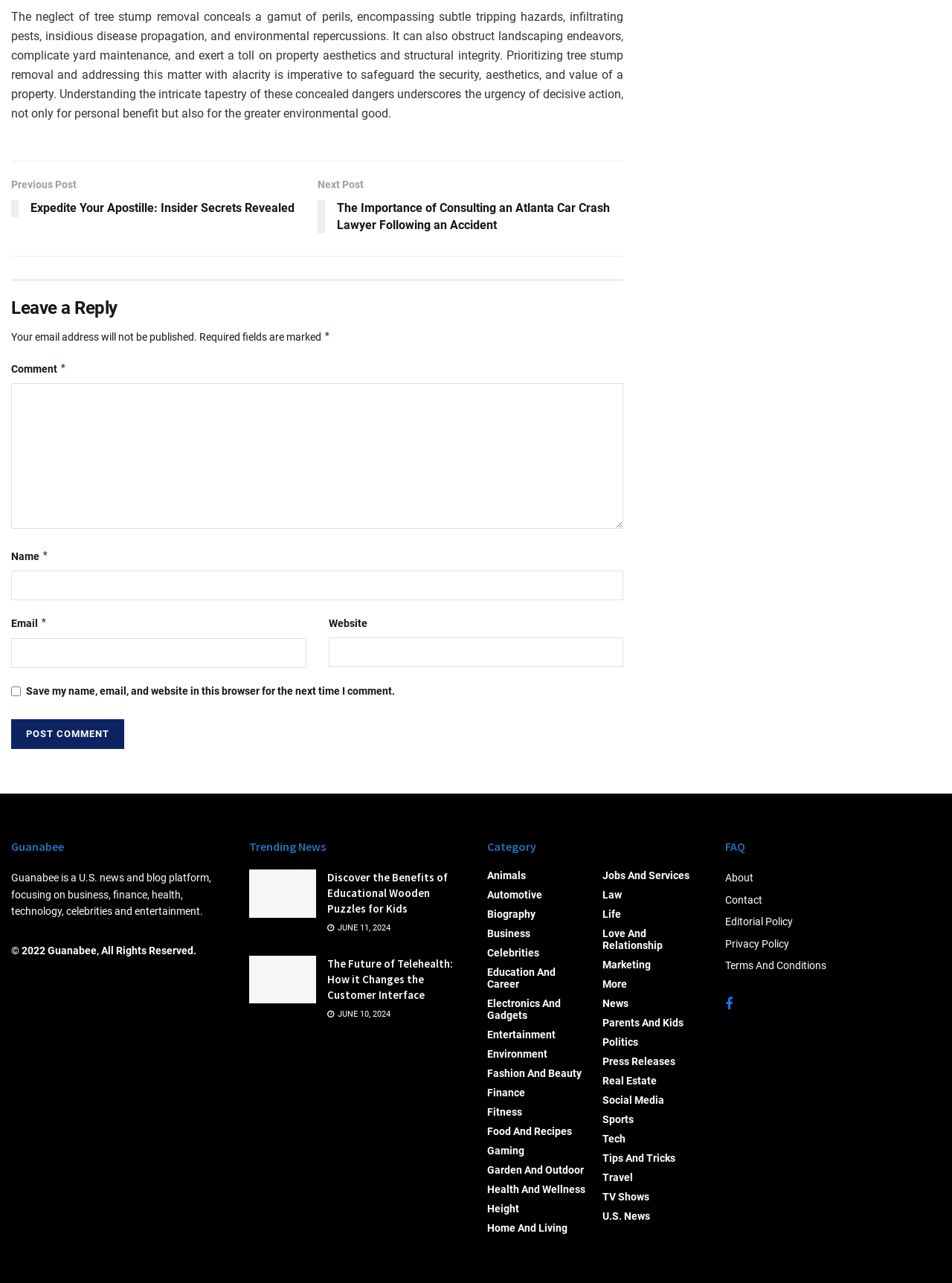What is the topic of the article?
Observe the image and answer the question with a one-word or short phrase response.

Tree stump removal